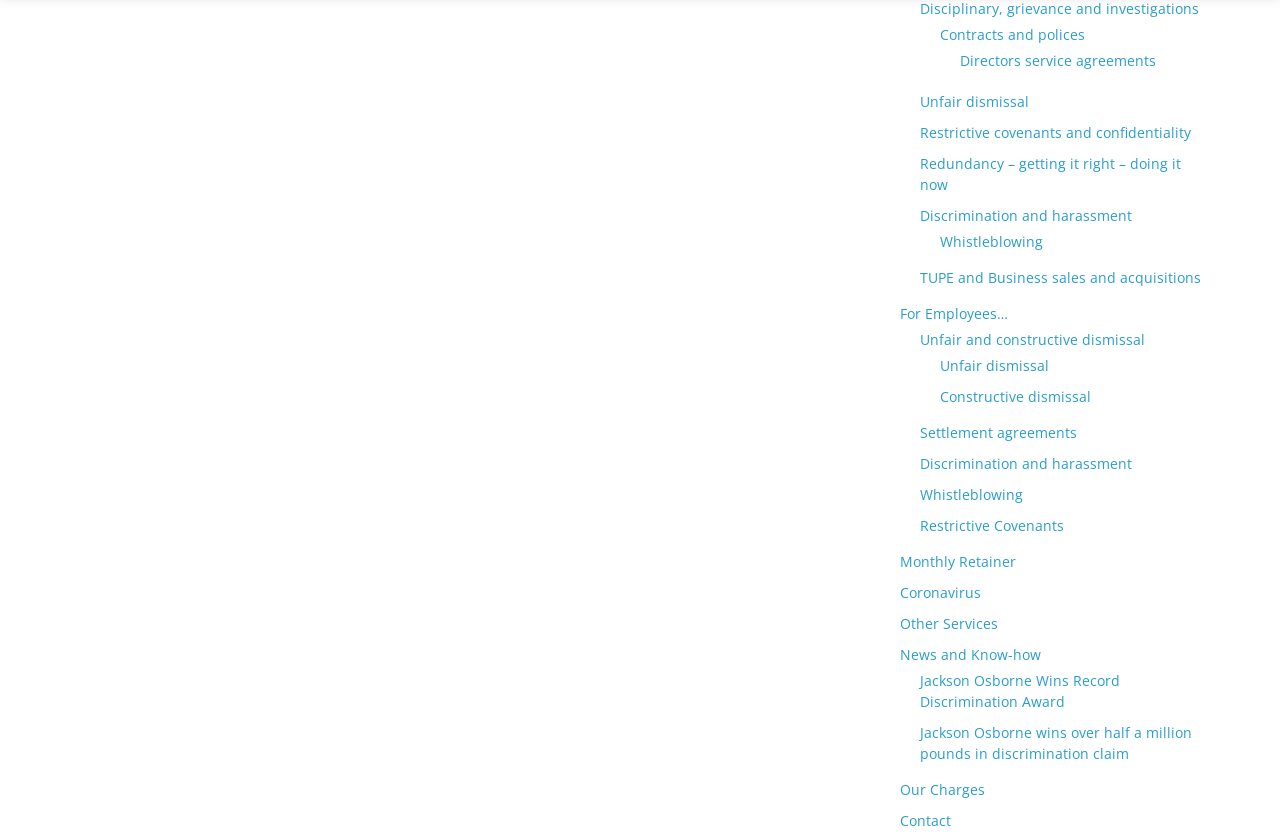Answer the following inquiry with a single word or phrase:
How many news-related links are on the webpage?

2